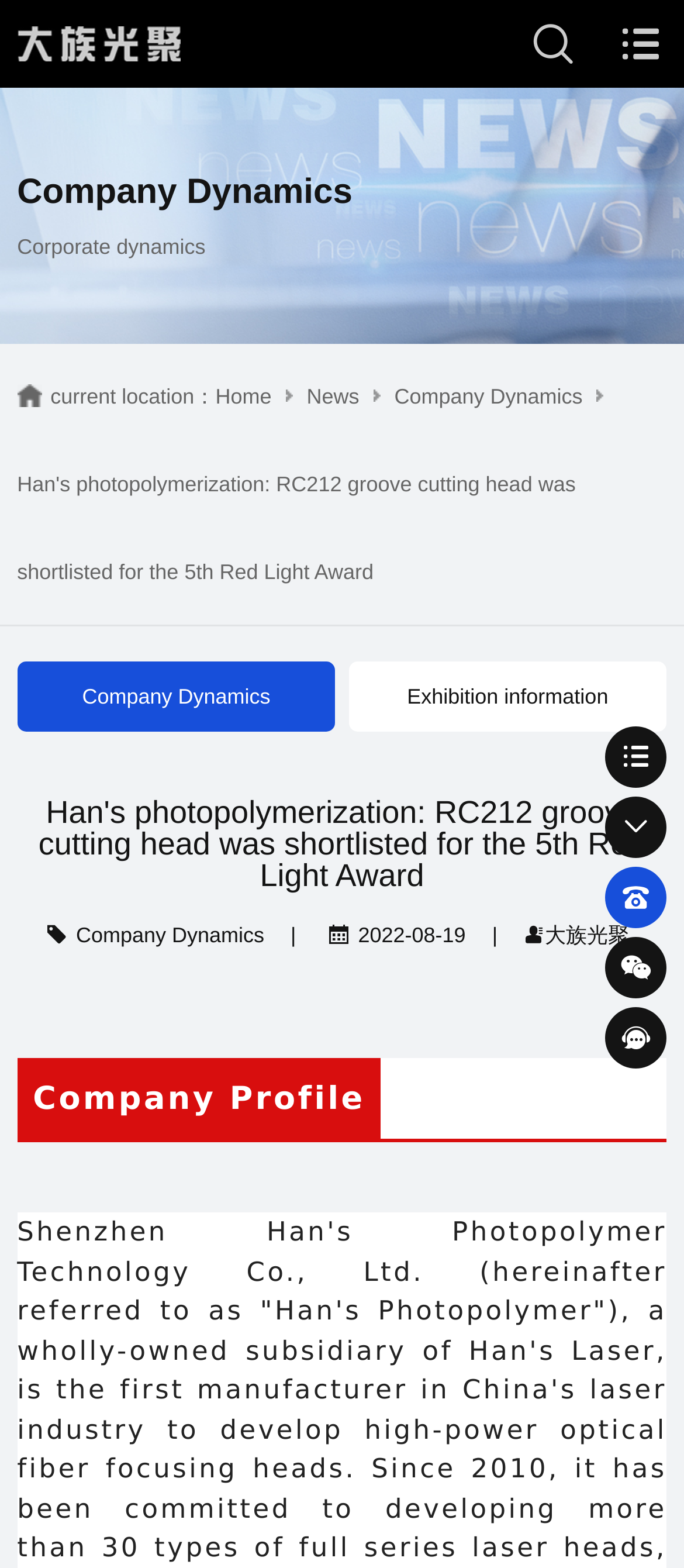How many types of laser heads are mentioned?
Using the image, answer in one word or phrase.

30+